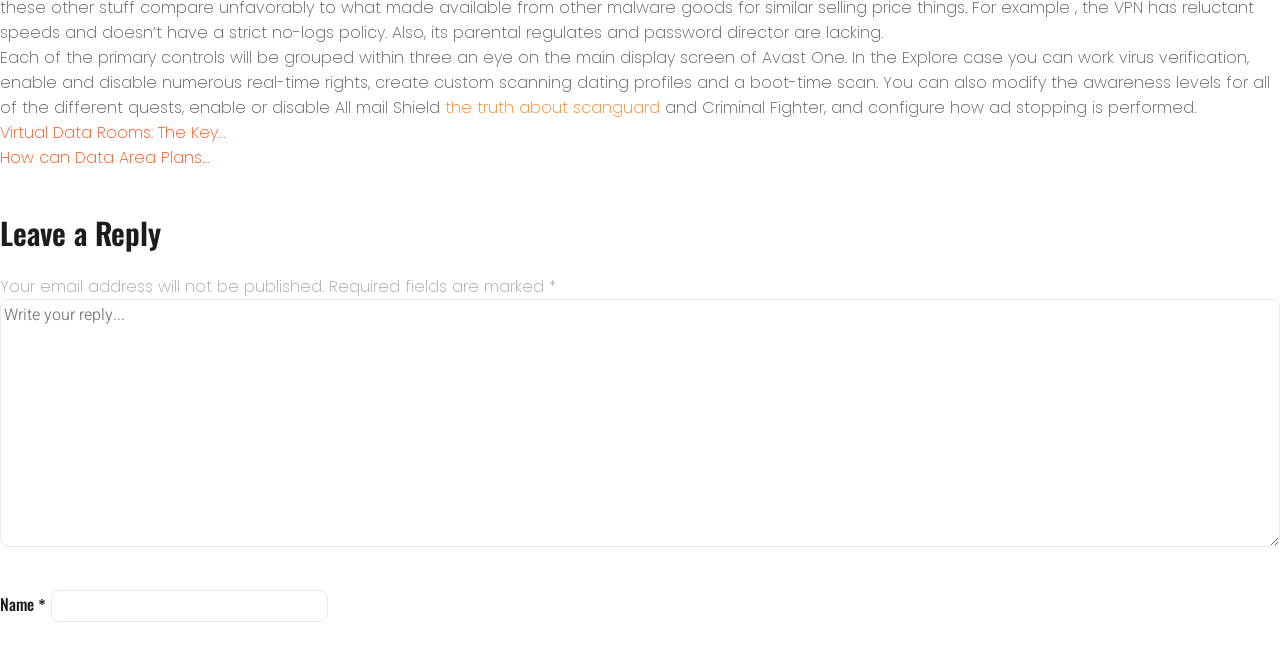Extract the bounding box coordinates of the UI element described: "San Diego Breast Augmentation". Provide the coordinates in the format [left, top, right, bottom] with values ranging from 0 to 1.

None